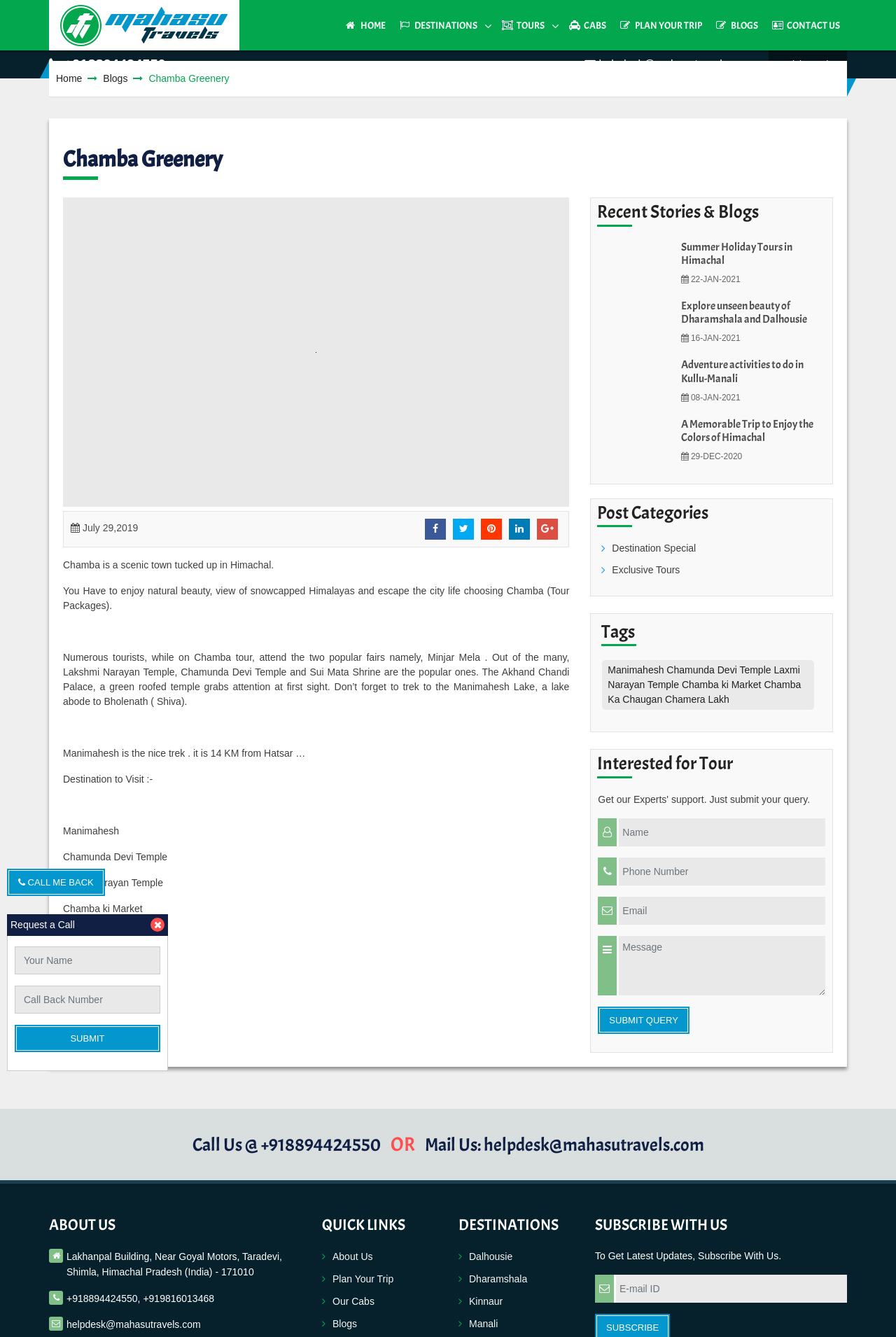Could you indicate the bounding box coordinates of the region to click in order to complete this instruction: "Click on the 'Call Us @ +918894424550' link".

[0.214, 0.848, 0.425, 0.865]